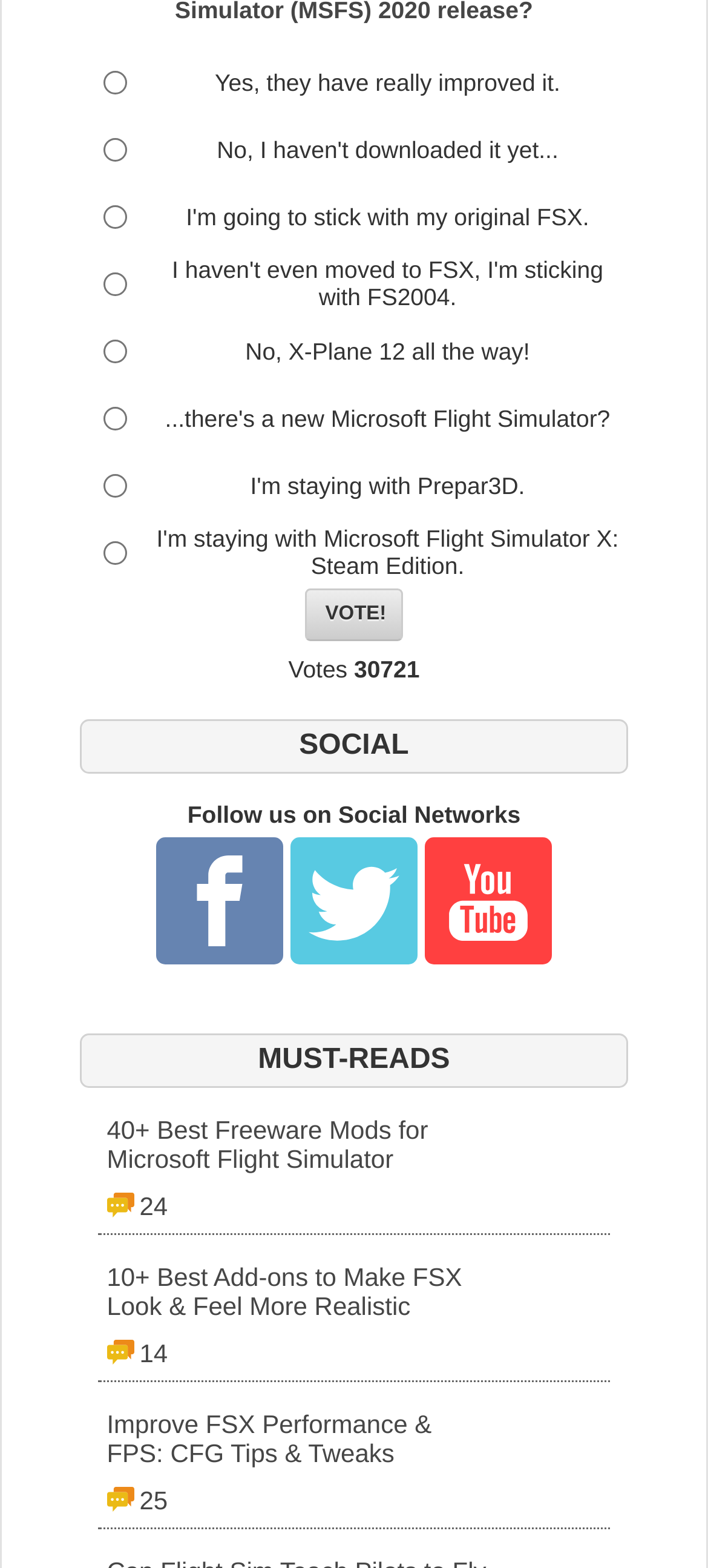Please find and report the bounding box coordinates of the element to click in order to perform the following action: "Select 'Yes, they have really improved it.'". The coordinates should be expressed as four float numbers between 0 and 1, in the format [left, top, right, bottom].

[0.146, 0.045, 0.179, 0.06]